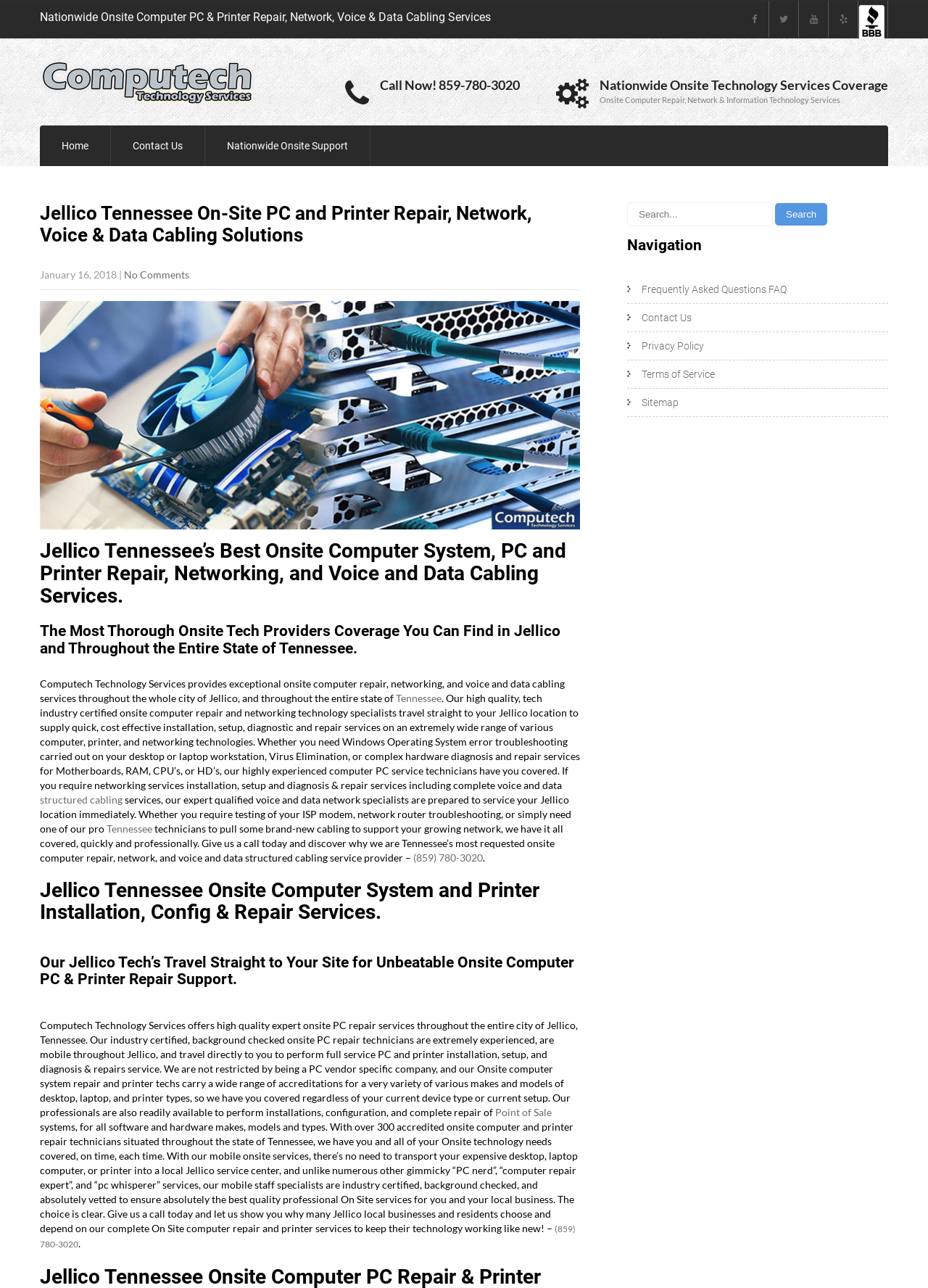Identify the bounding box coordinates of the clickable region necessary to fulfill the following instruction: "Contact Us". The bounding box coordinates should be four float numbers between 0 and 1, i.e., [left, top, right, bottom].

[0.12, 0.097, 0.22, 0.129]